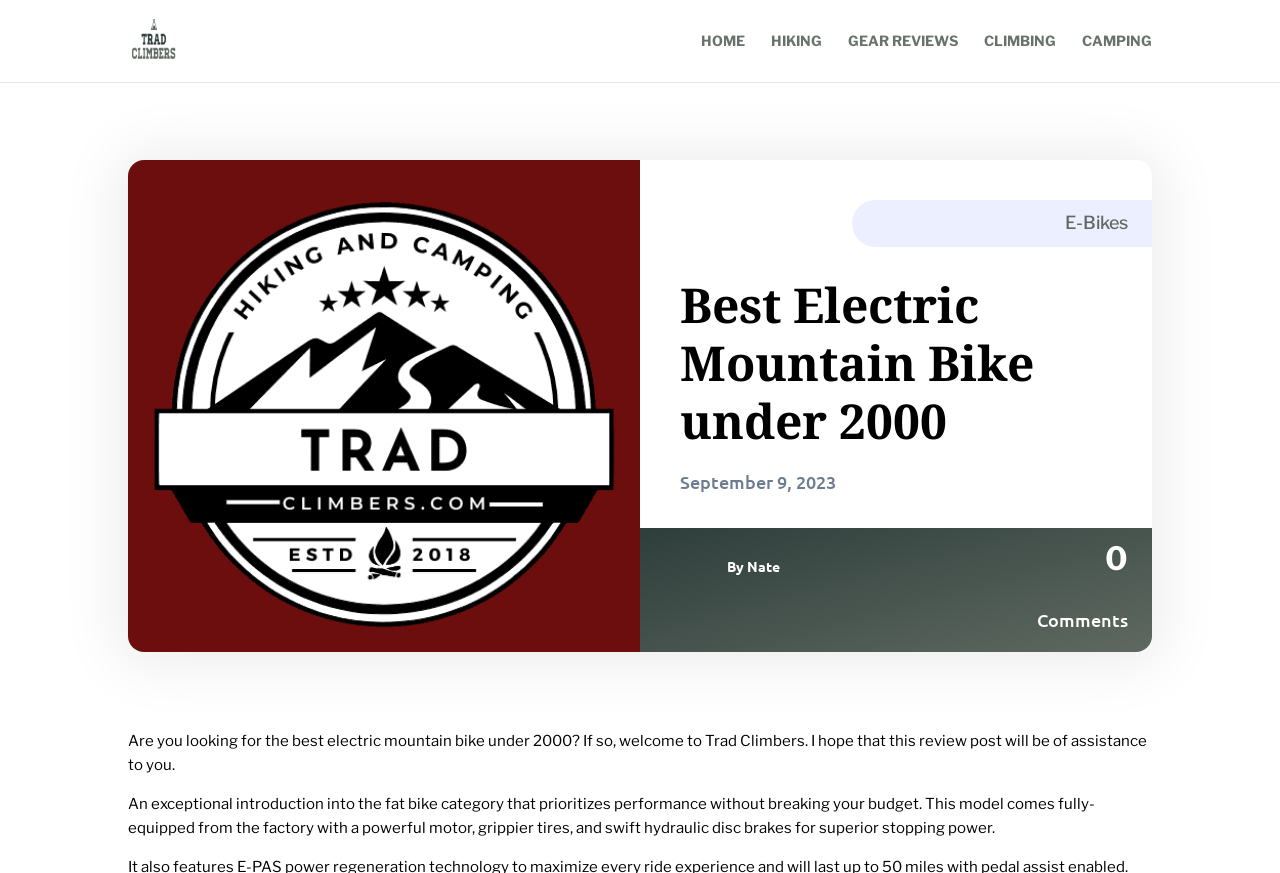Please answer the following question as detailed as possible based on the image: 
Who is the author of the article?

I found the author's name 'Nate' below the main heading 'Best Electric Mountain Bike under 2000', which is linked to the author's profile.